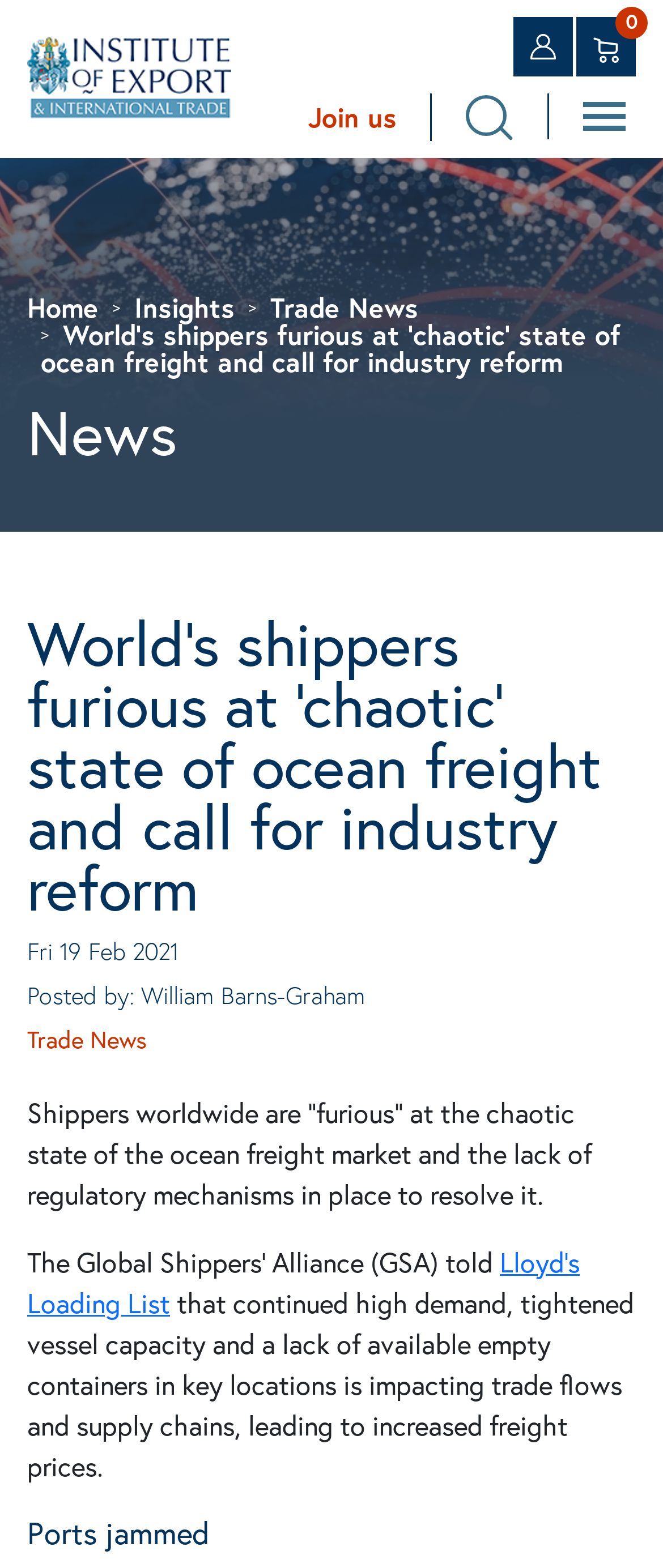Who wrote the article?
Please look at the screenshot and answer using one word or phrase.

William Barns-Graham